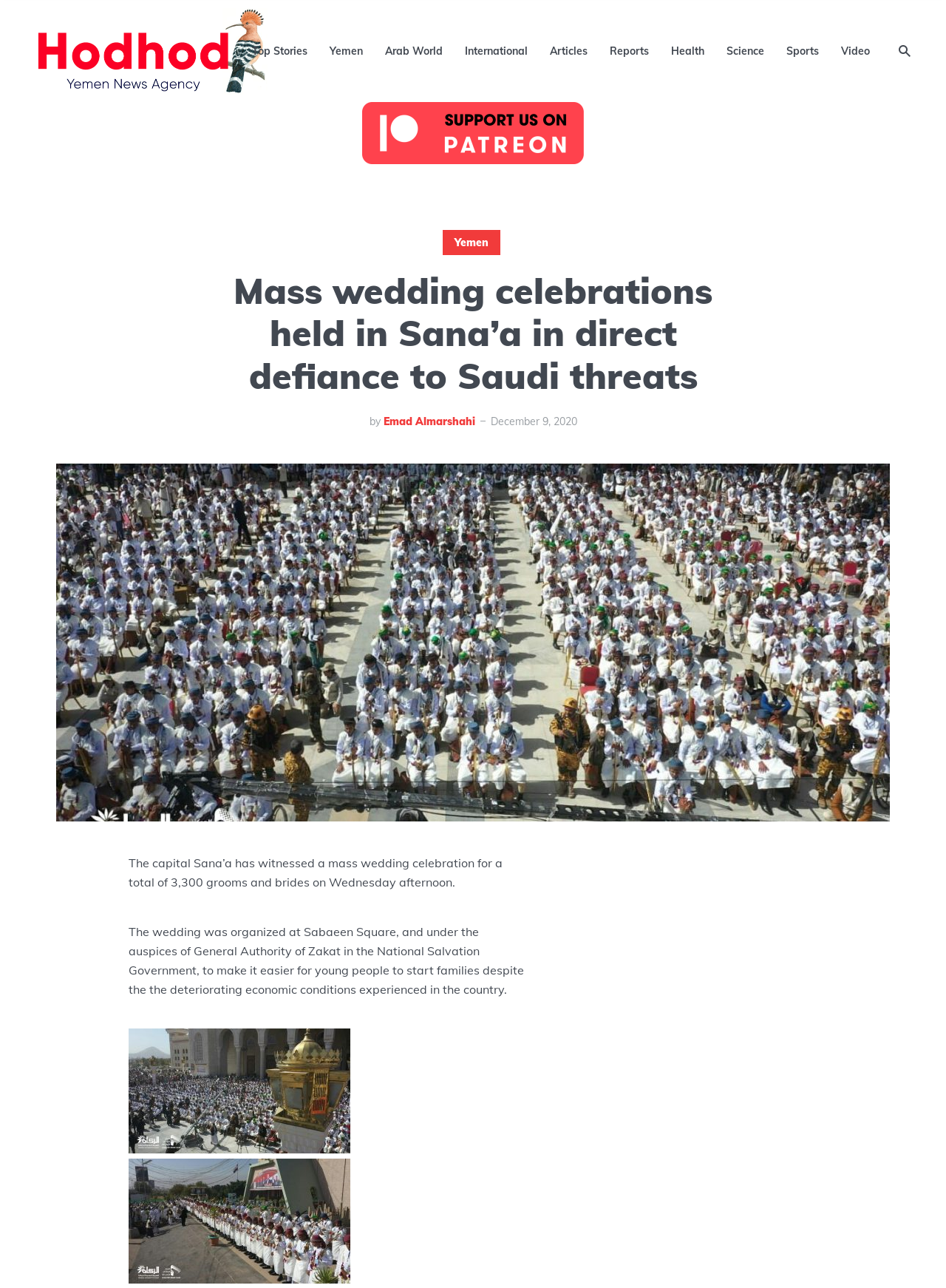Give a one-word or one-phrase response to the question:
Where was the mass wedding organized?

Sabaeen Square